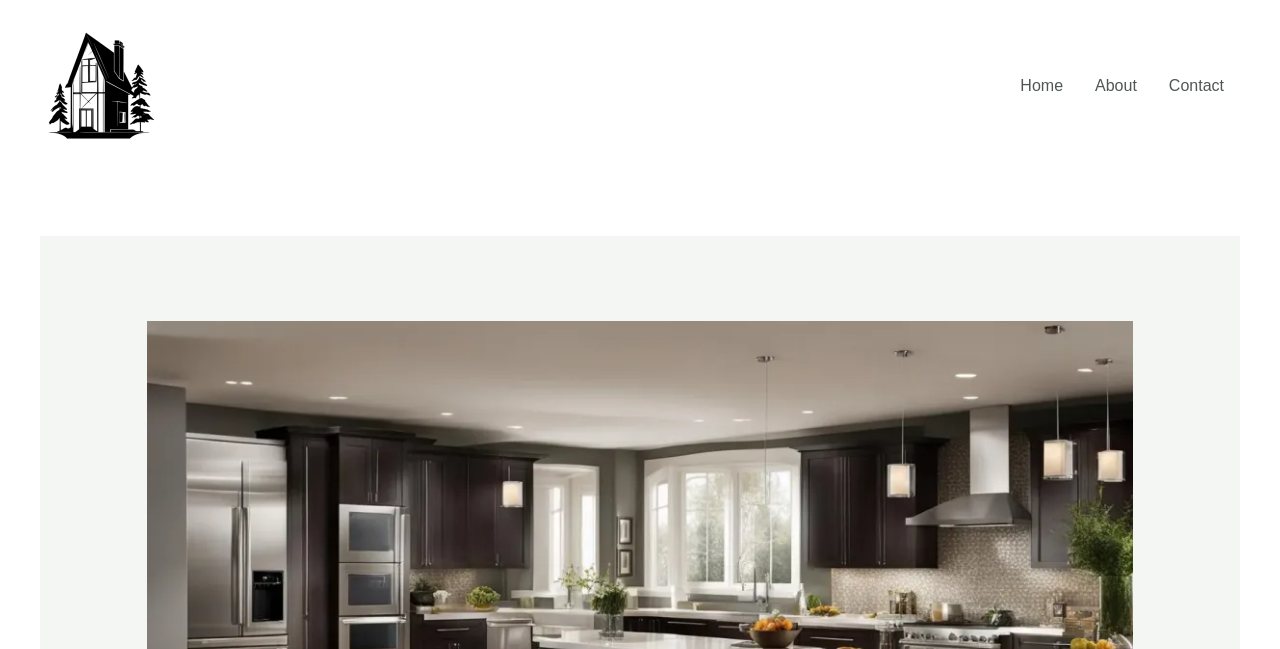From the element description: "Internet Marketing", extract the bounding box coordinates of the UI element. The coordinates should be expressed as four float numbers between 0 and 1, in the order [left, top, right, bottom].

None